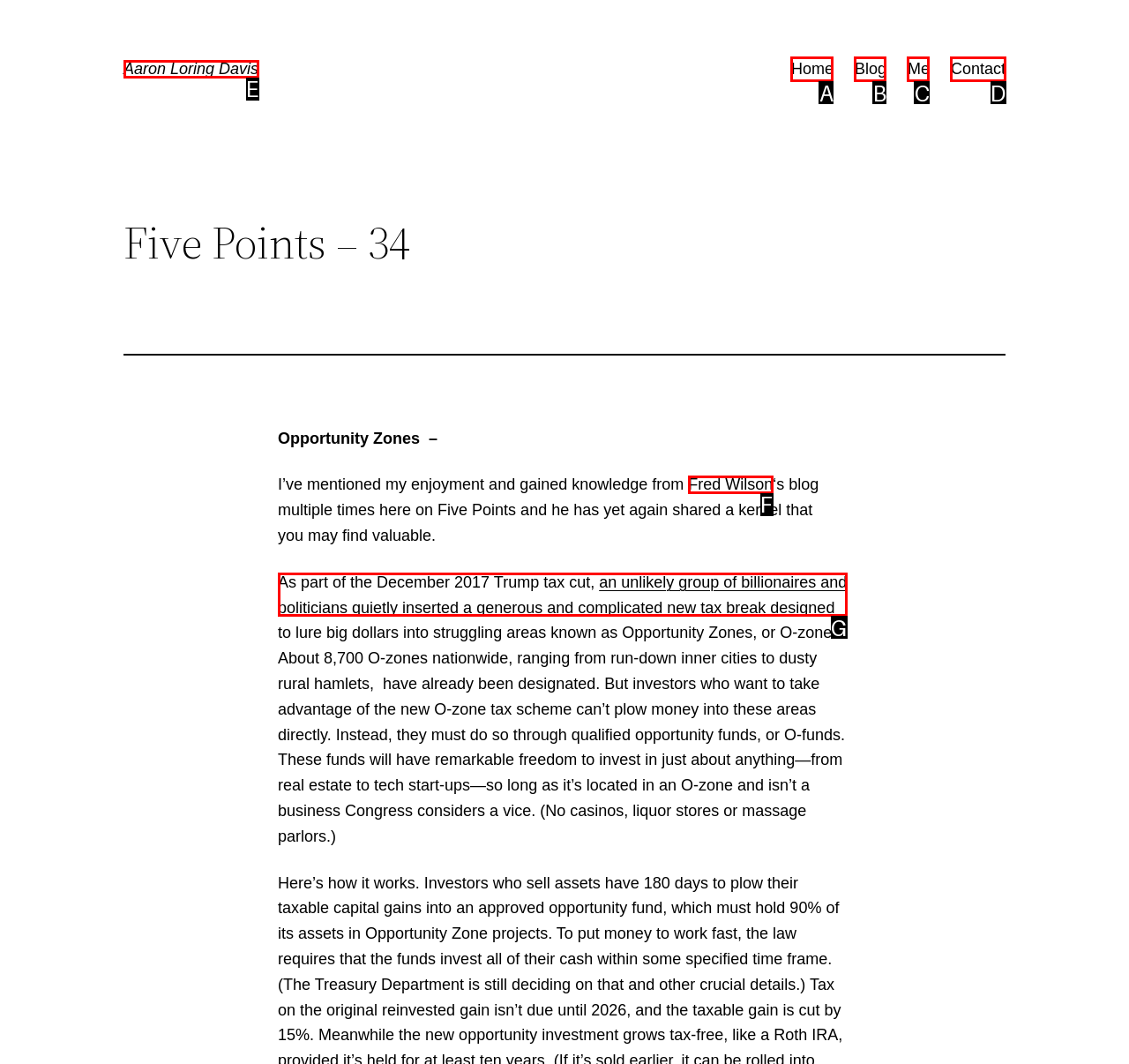Point out the HTML element that matches the following description: Fred Wilson
Answer with the letter from the provided choices.

F